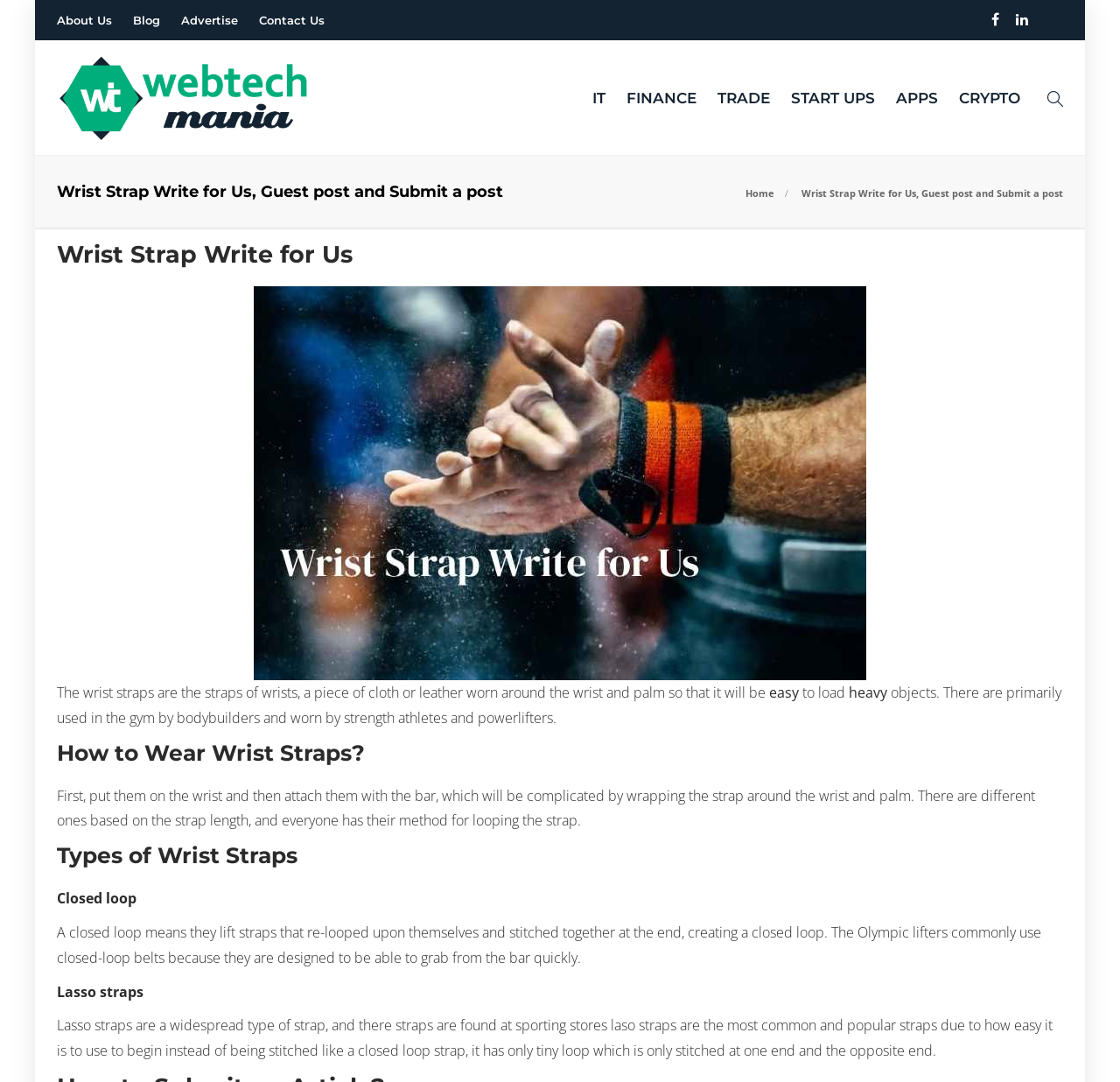Respond with a single word or short phrase to the following question: 
What is the benefit of using wrist straps?

To make it easy to load heavy objects